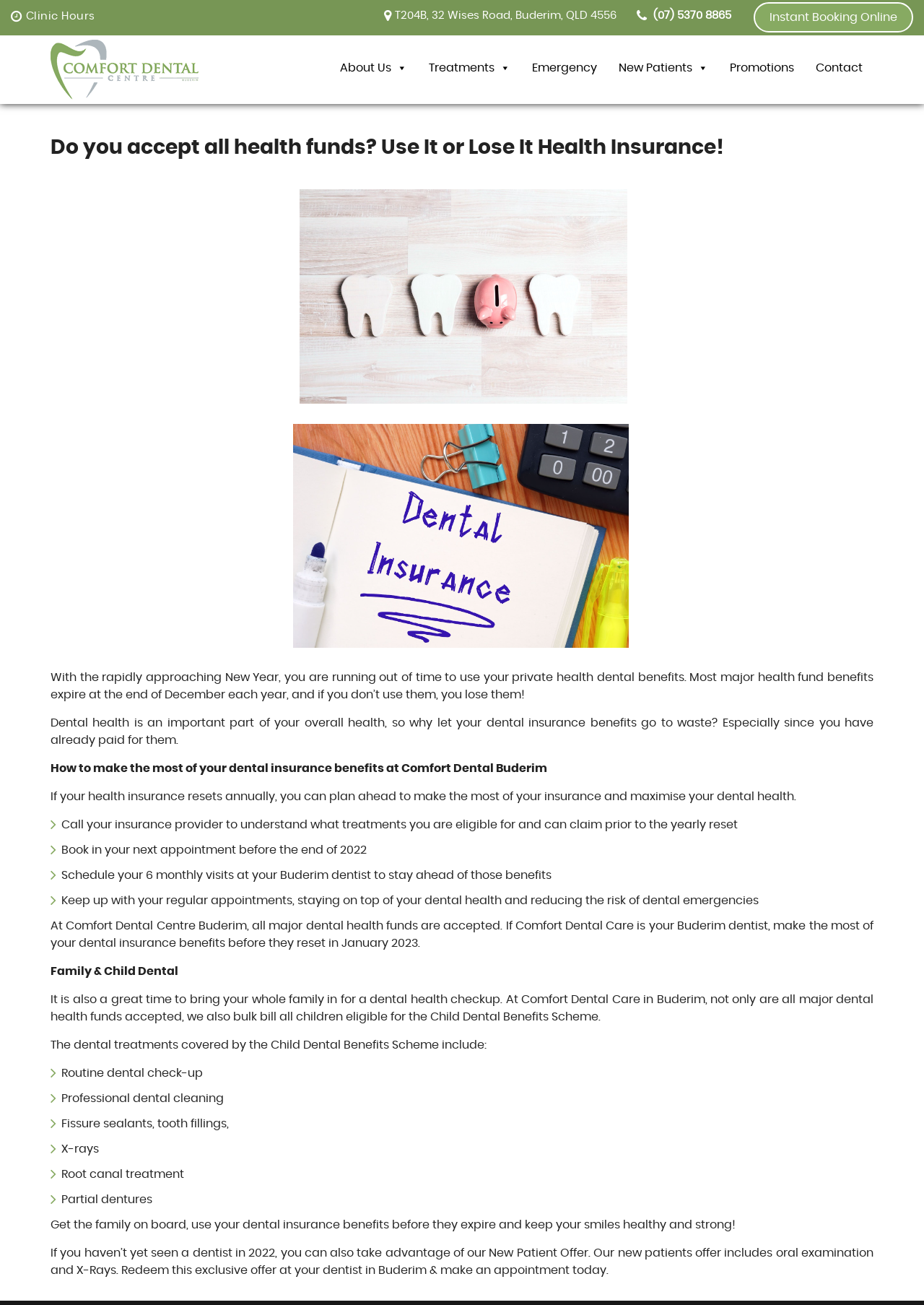Pinpoint the bounding box coordinates of the clickable area needed to execute the instruction: "View clinic hours". The coordinates should be specified as four float numbers between 0 and 1, i.e., [left, top, right, bottom].

[0.012, 0.007, 0.103, 0.02]